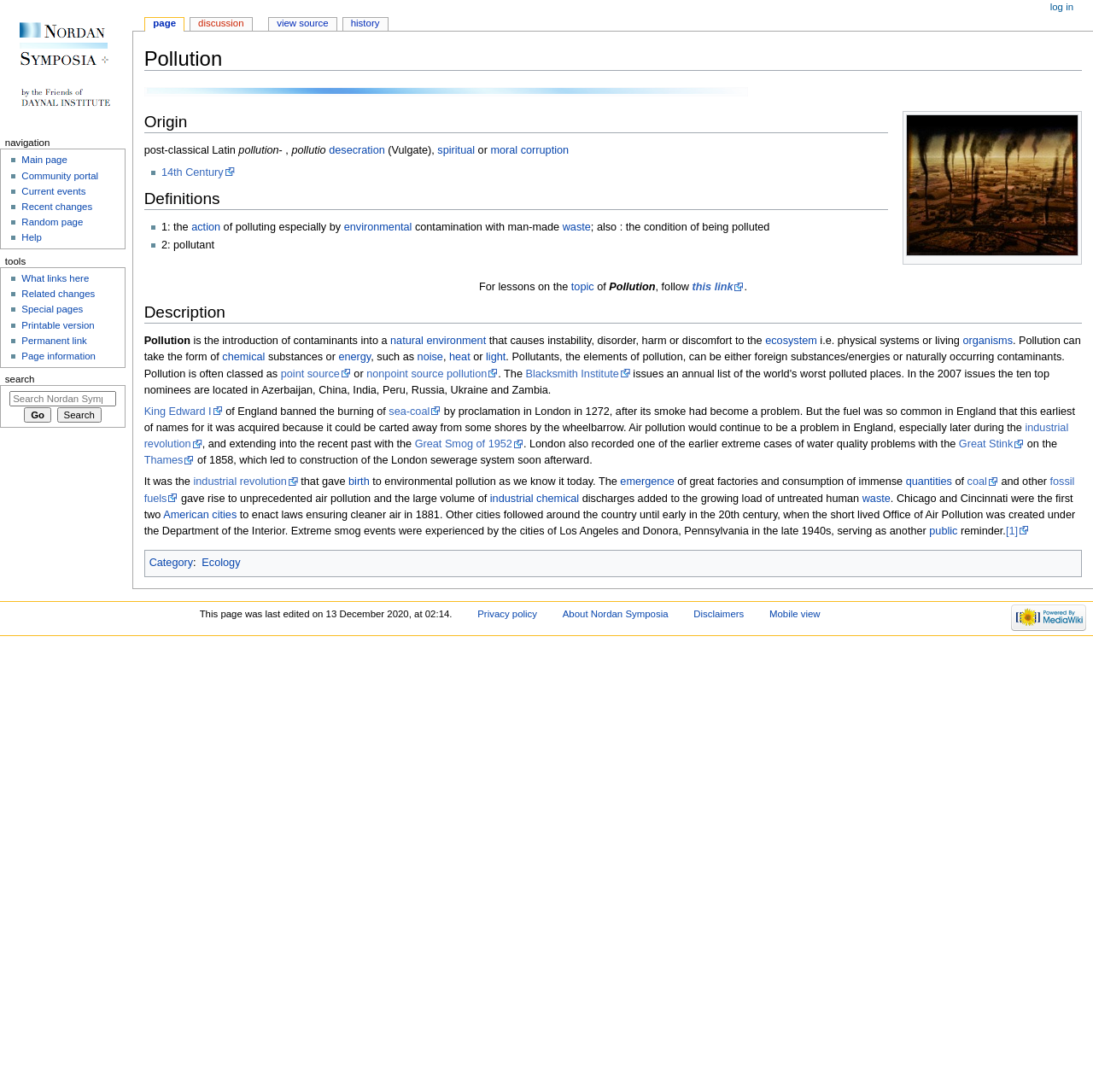Use a single word or phrase to answer the question: 
What is the name of the institute mentioned on this webpage?

Blacksmith Institute